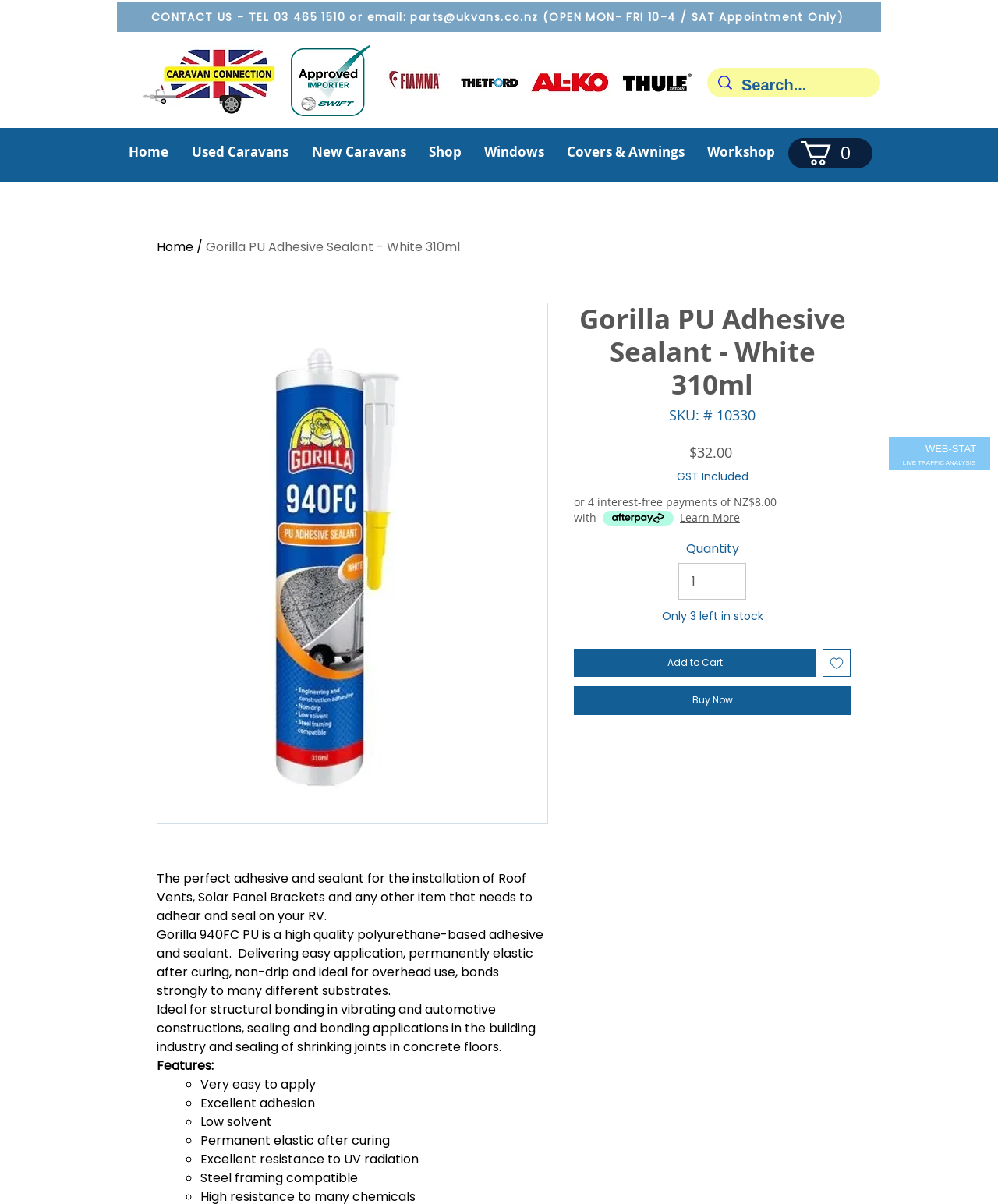What is the purpose of the product?
Please answer the question as detailed as possible based on the image.

I found the answer by looking at the text 'The perfect adhesive and sealant for the installation of Roof Vents, Solar Panel Brackets and any other item that needs to adhear and seal on your RV.' which suggests that the product is an adhesive and sealant.